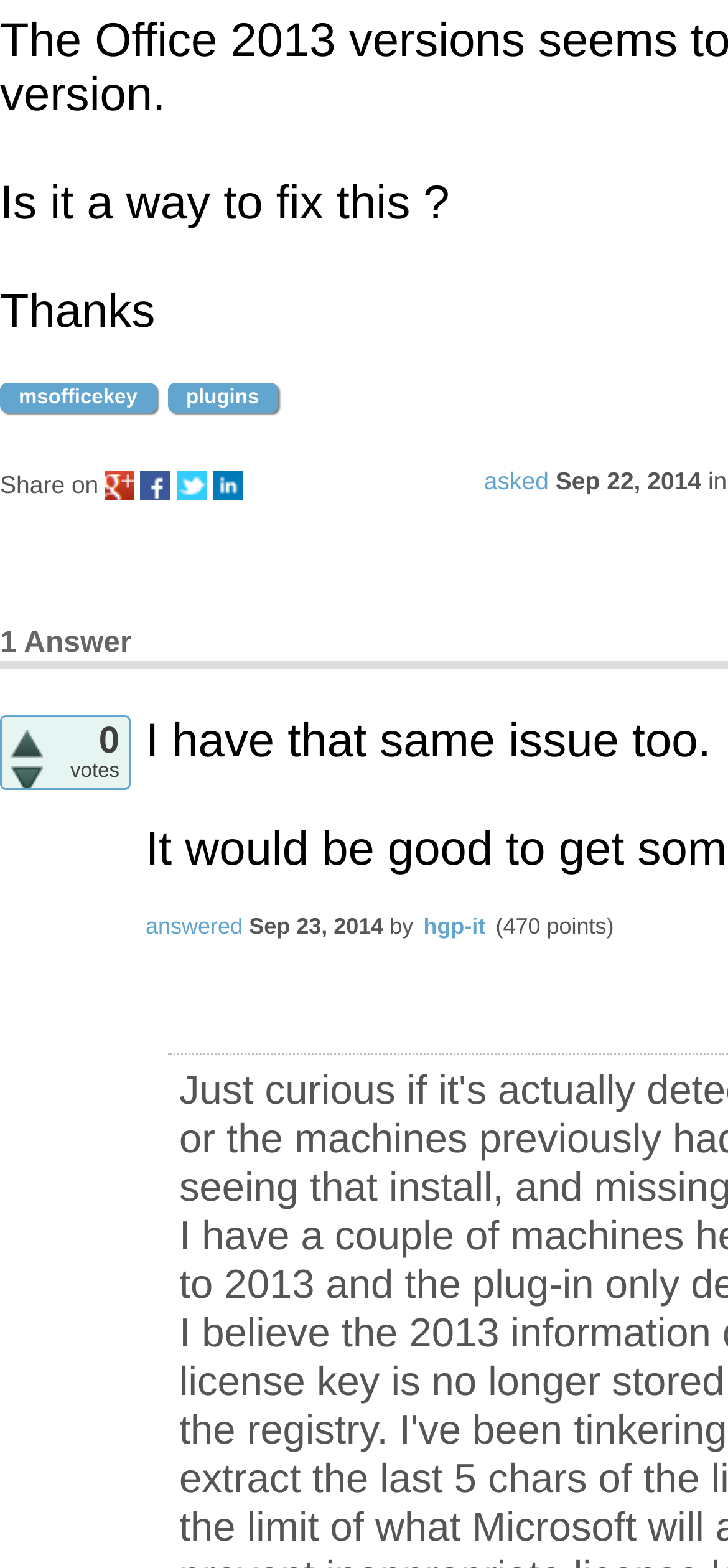Locate the bounding box of the UI element based on this description: "asked". Provide four float numbers between 0 and 1 as [left, top, right, bottom].

[0.665, 0.297, 0.754, 0.315]